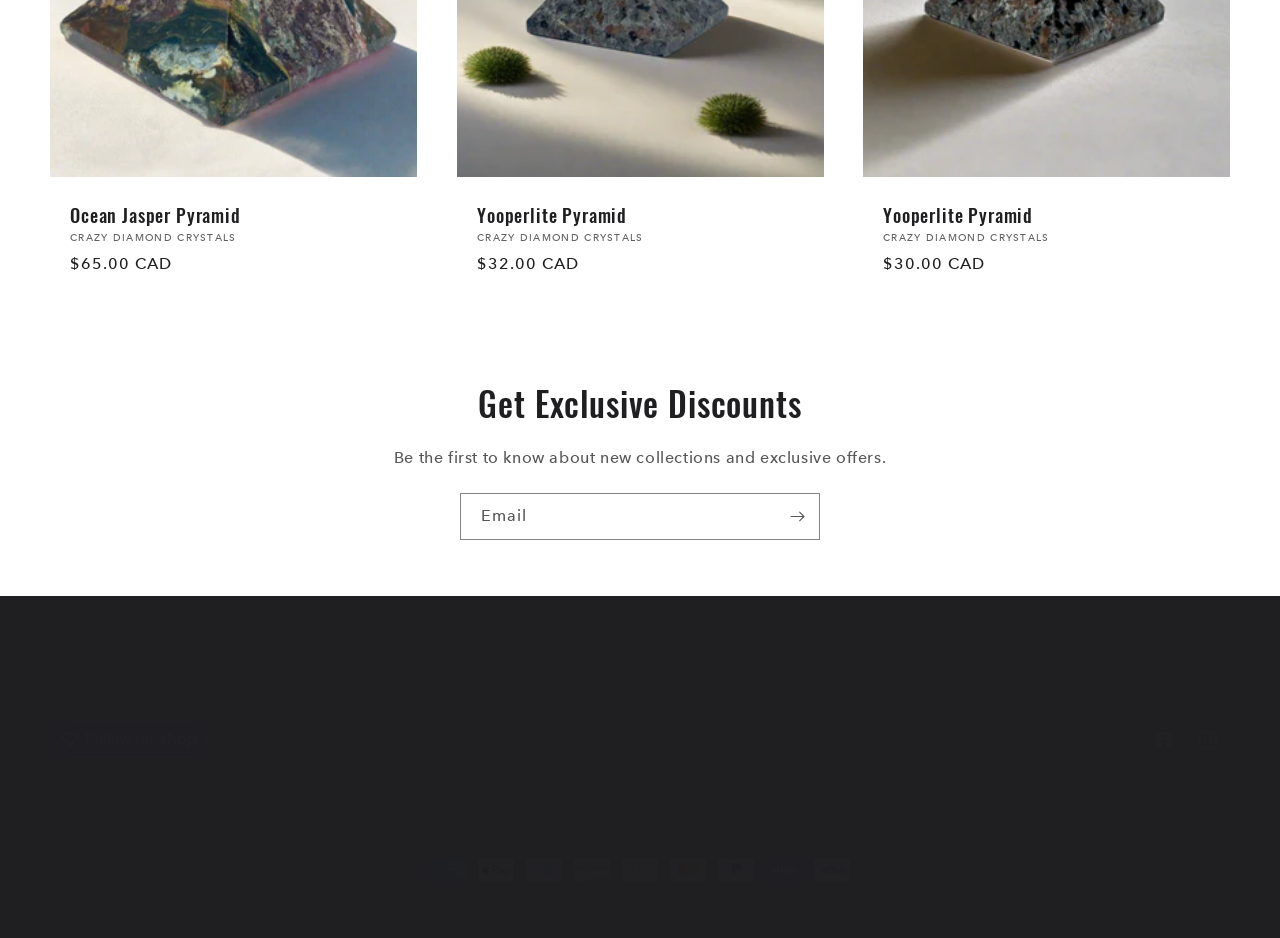Please answer the following question using a single word or phrase: What is the copyright year?

2024